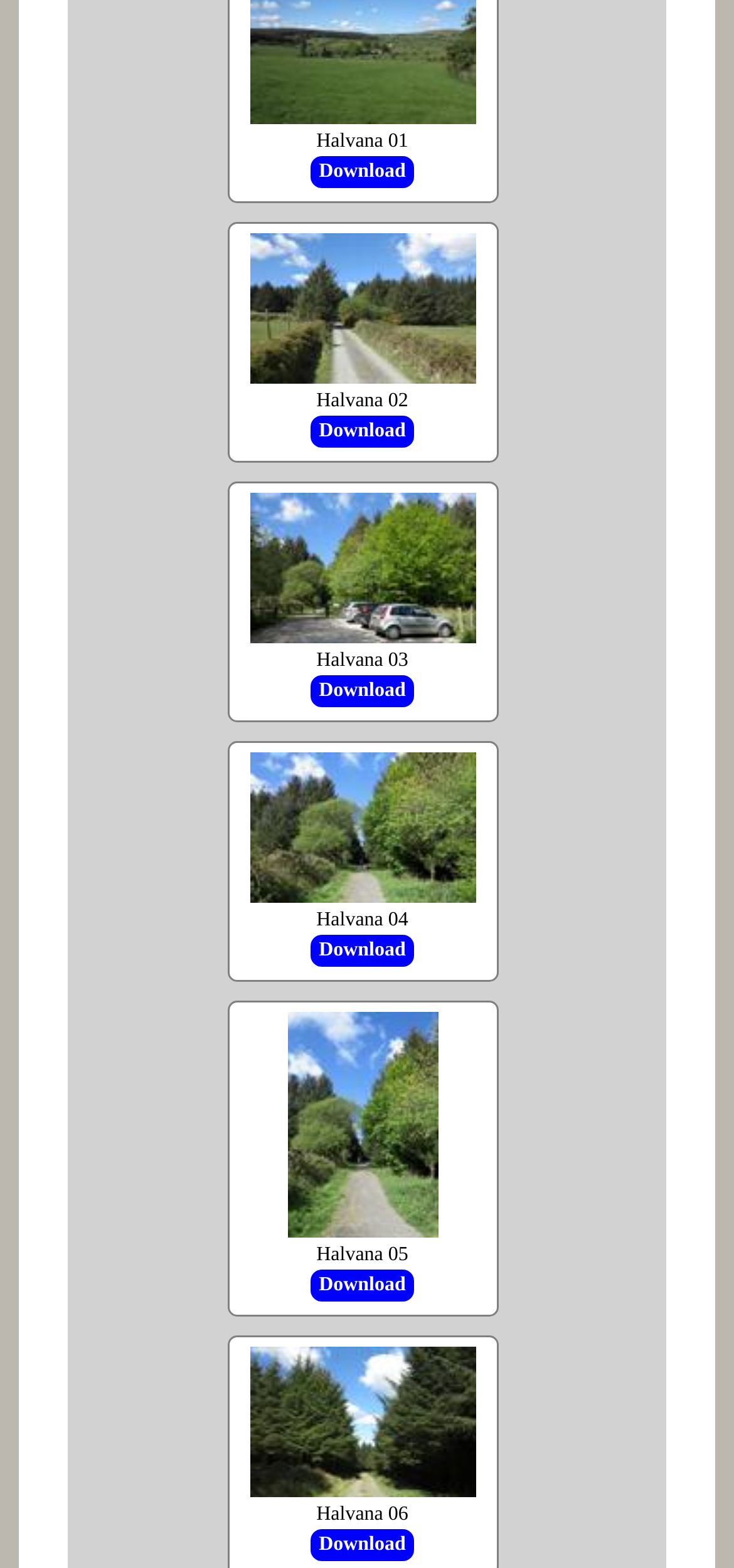Point out the bounding box coordinates of the section to click in order to follow this instruction: "download Halvana 03".

[0.434, 0.269, 0.553, 0.282]